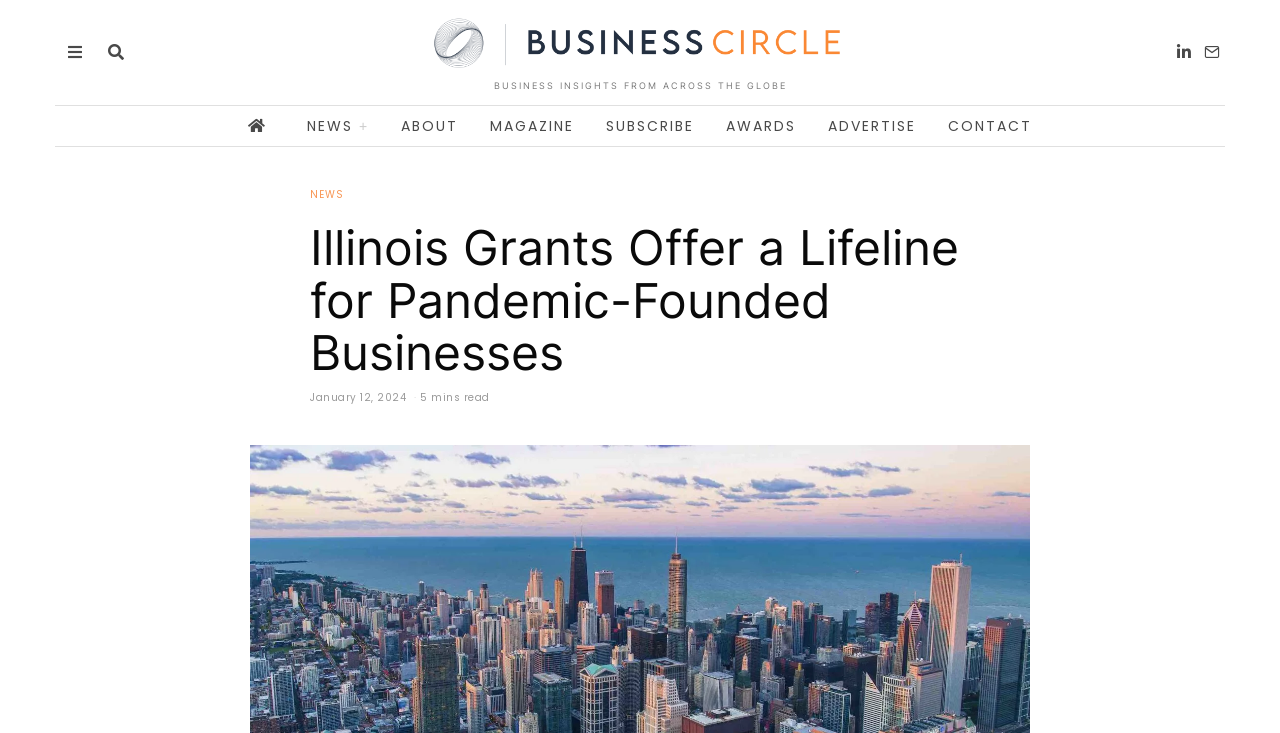Could you indicate the bounding box coordinates of the region to click in order to complete this instruction: "Check the time of the article".

[0.242, 0.531, 0.317, 0.552]